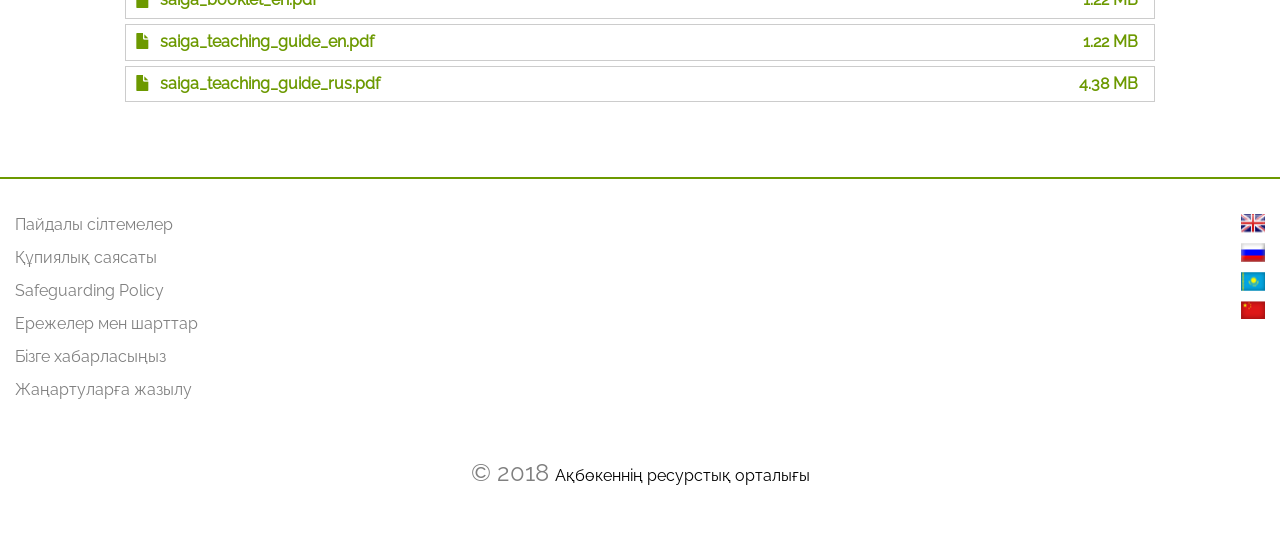What is the copyright year?
Please elaborate on the answer to the question with detailed information.

I found the copyright year at the bottom of the webpage, where there is a static text '© 2018'.